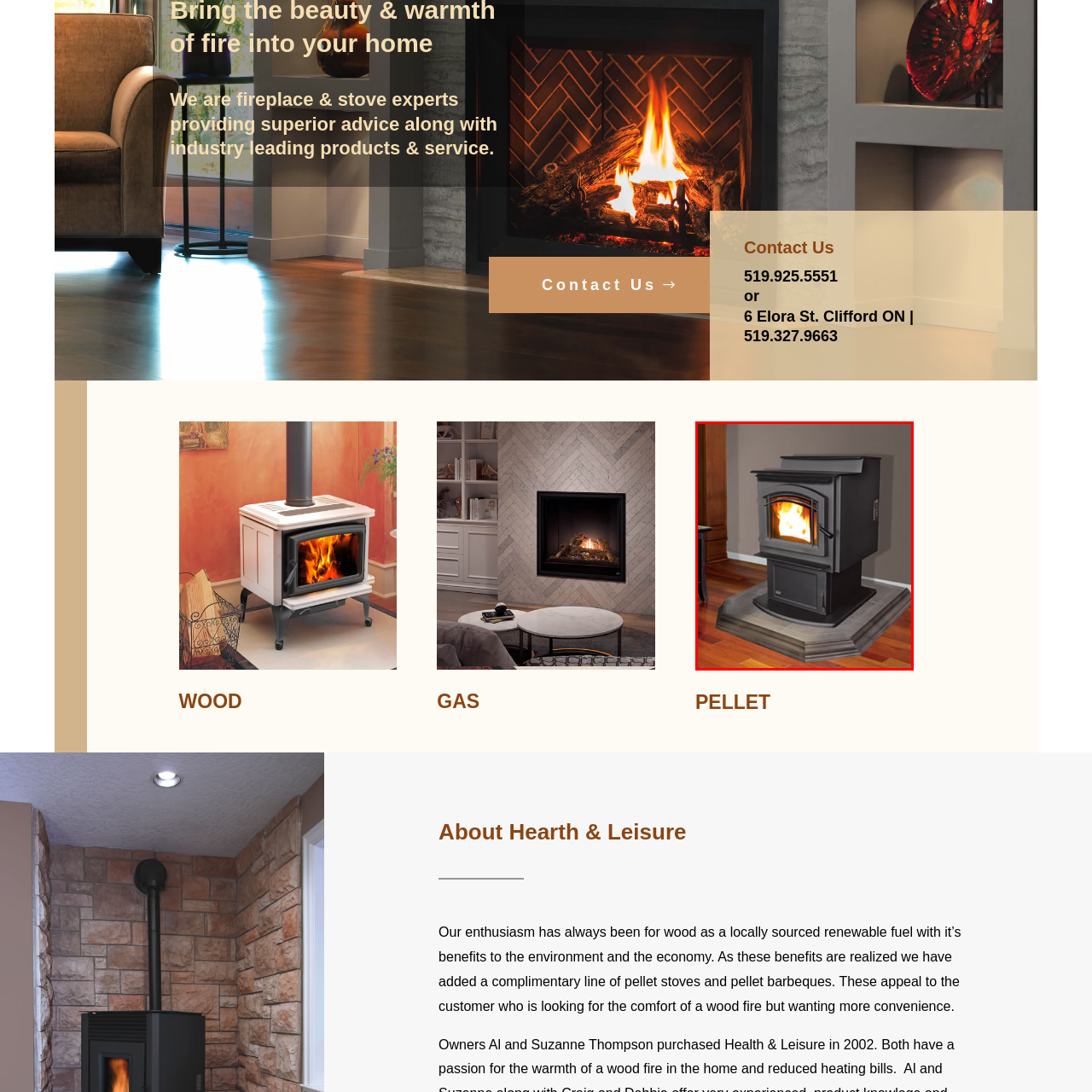Look at the area marked with a blue rectangle, What is visible through the glass front of the stove? 
Provide your answer using a single word or phrase.

Flickering fire